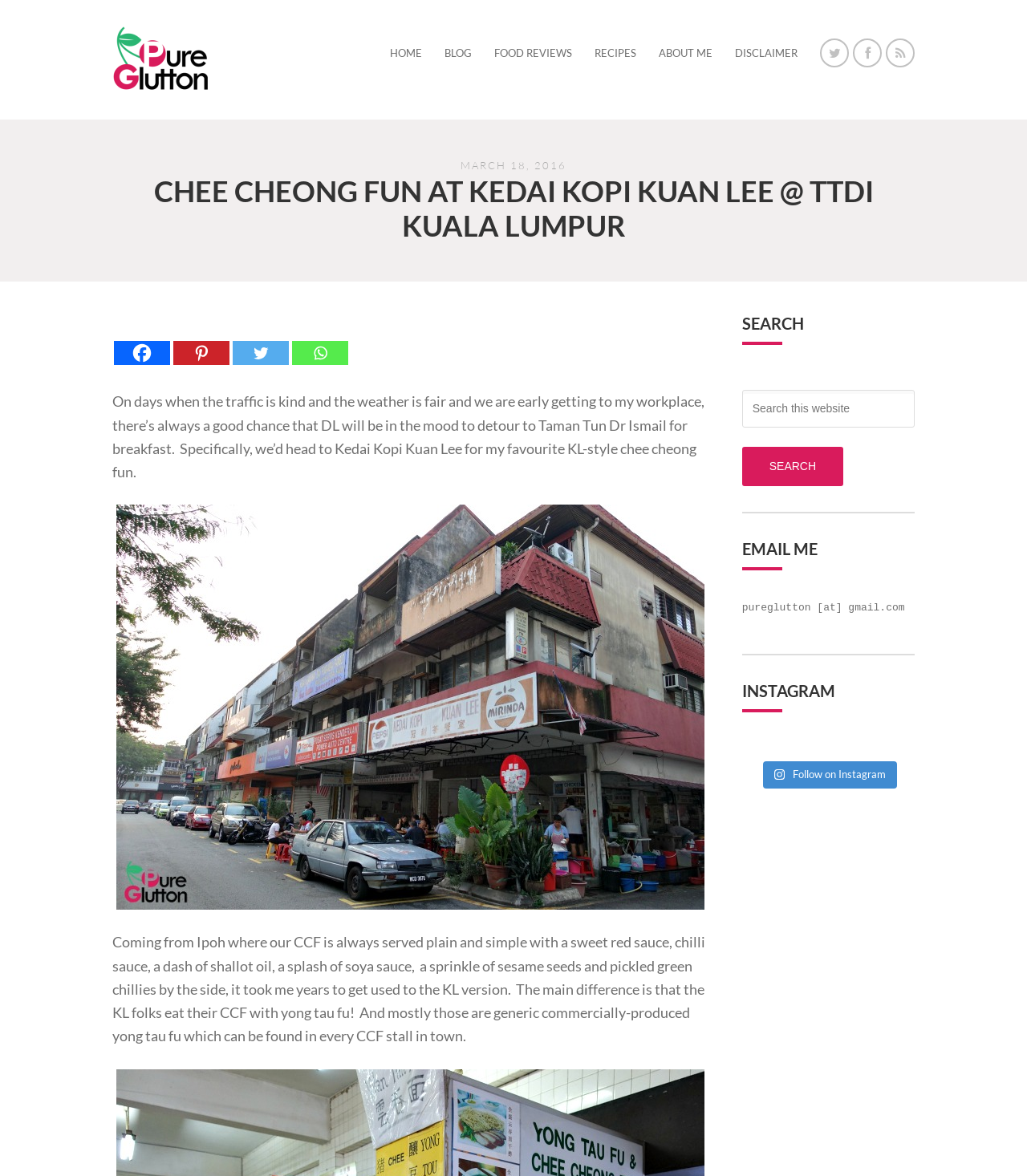Use the details in the image to answer the question thoroughly: 
What is the name of the cafe being reviewed?

I found the name of the cafe being reviewed by looking at the heading element with the text 'CHEE CHEONG FUN AT KEDAI KOPI KUAN LEE @ TTDI KUALA LUMPUR'. The heading mentions 'Kedai Kopi Kuan Lee' as the cafe being reviewed.